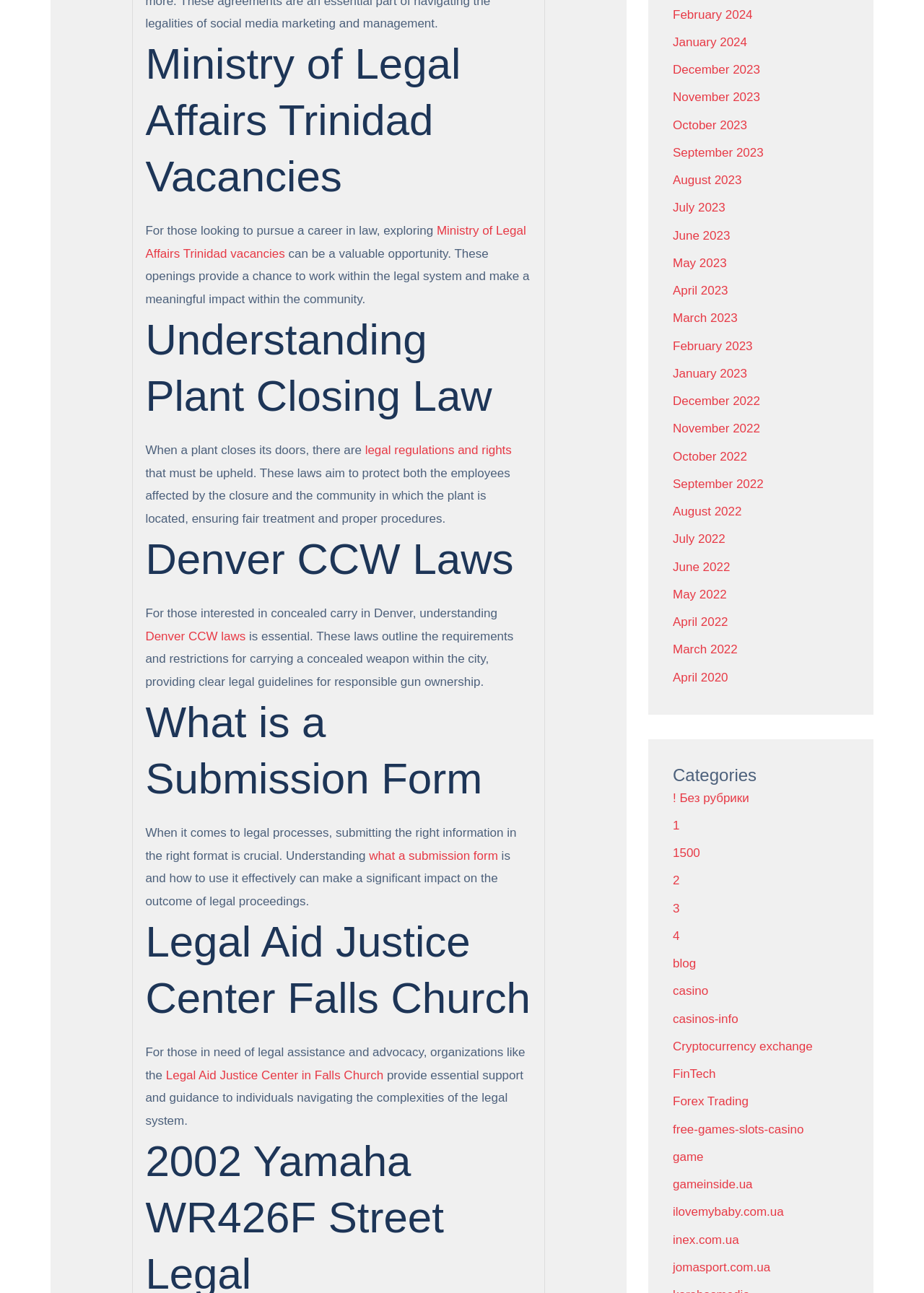Can you determine the bounding box coordinates of the area that needs to be clicked to fulfill the following instruction: "View archives for February 2024"?

[0.728, 0.006, 0.815, 0.016]